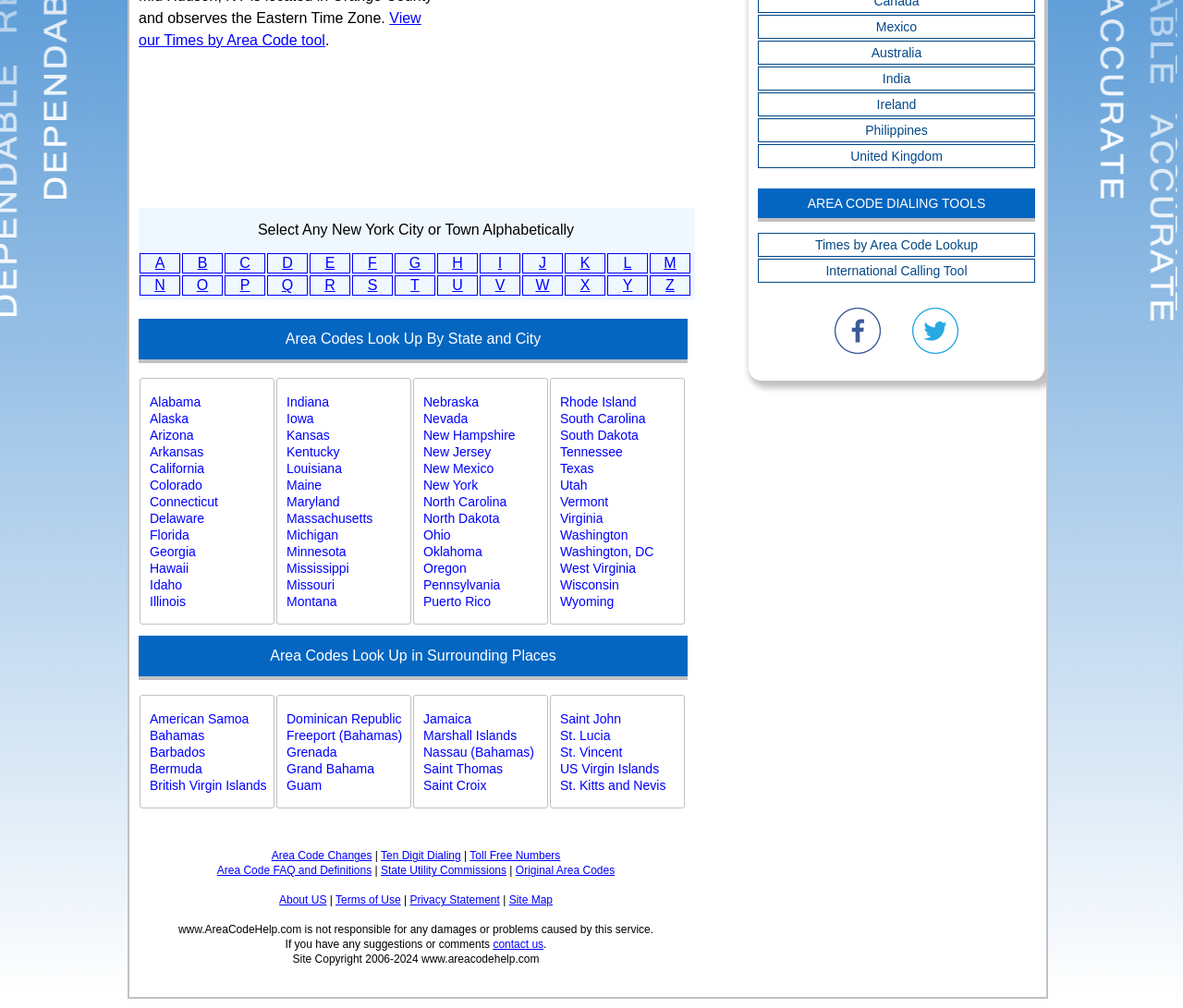Determine the bounding box coordinates for the HTML element described here: "Kansas".

[0.242, 0.424, 0.347, 0.44]